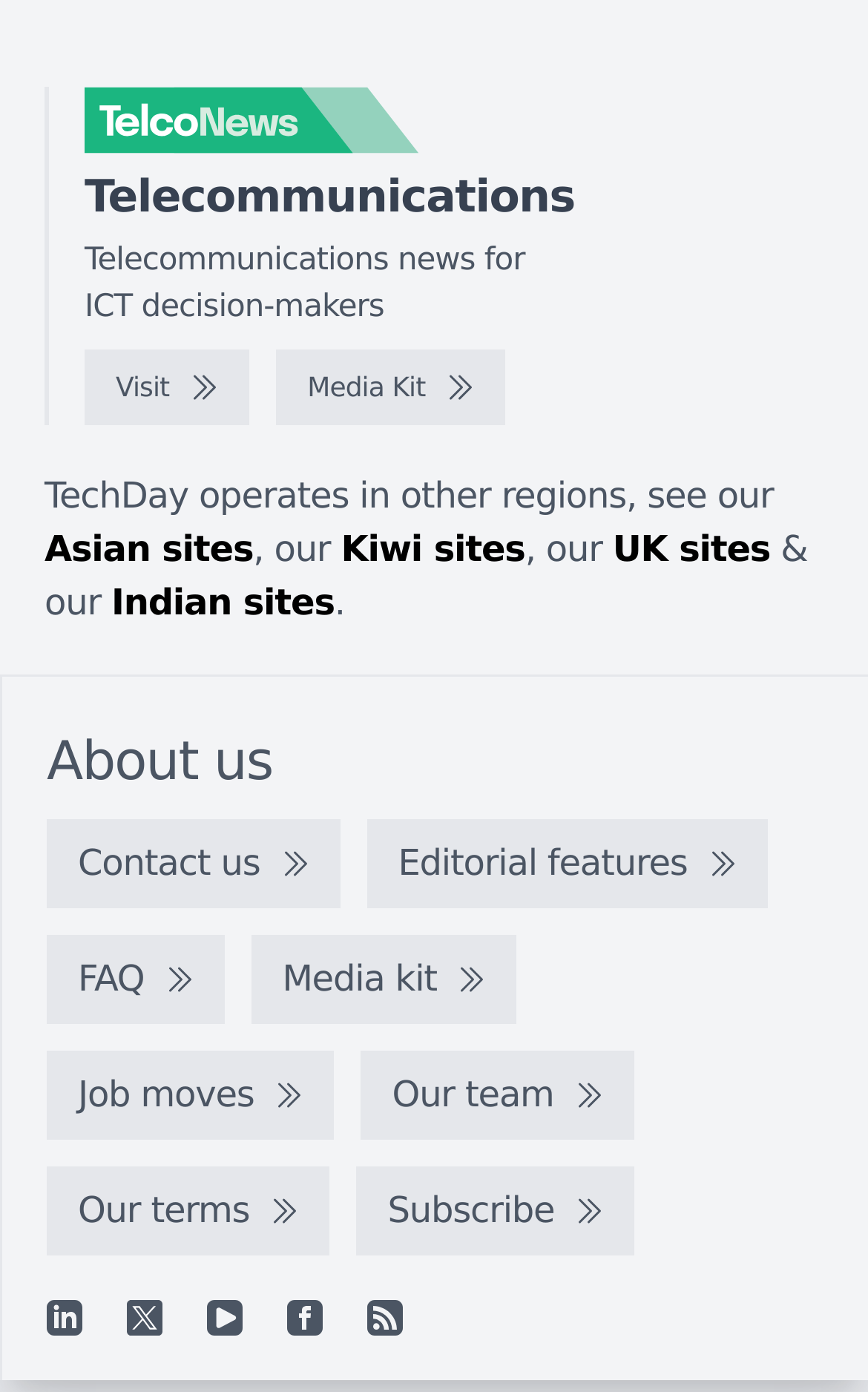Mark the bounding box of the element that matches the following description: "Visit".

[0.097, 0.252, 0.287, 0.306]